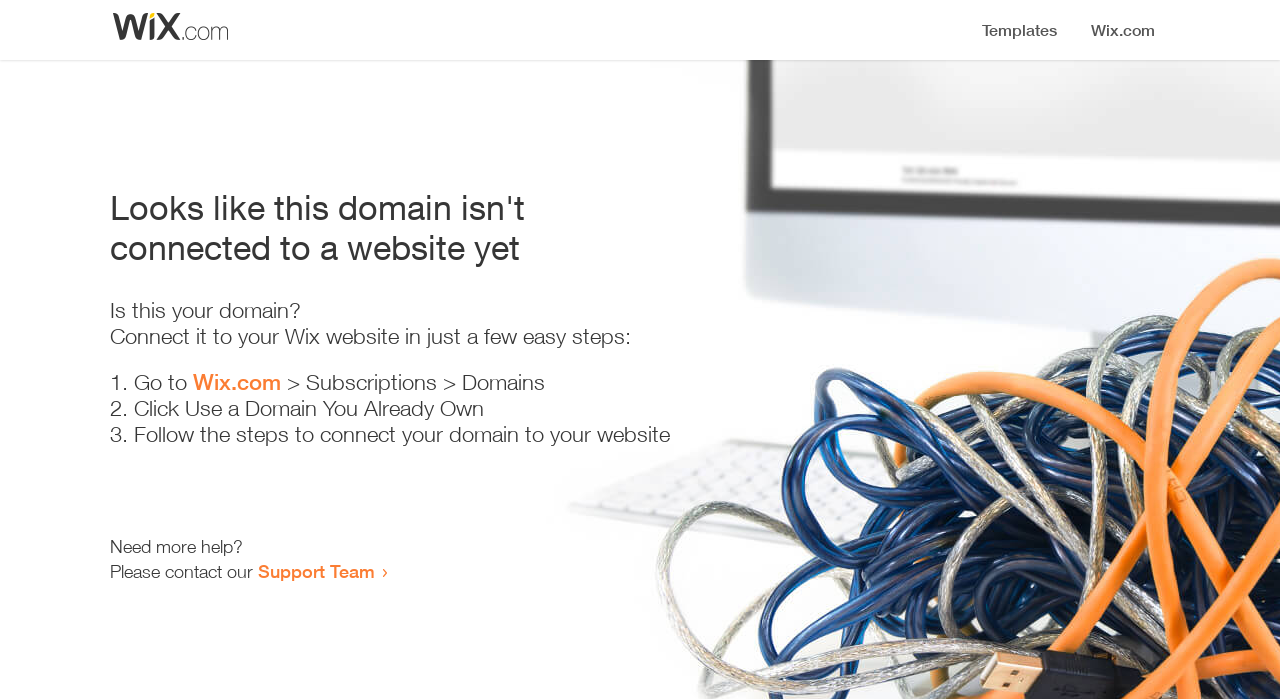Using details from the image, please answer the following question comprehensively:
What is the purpose of this webpage?

The webpage provides a guide on how to connect a domain to a website, which suggests that its purpose is to assist users in completing this process.